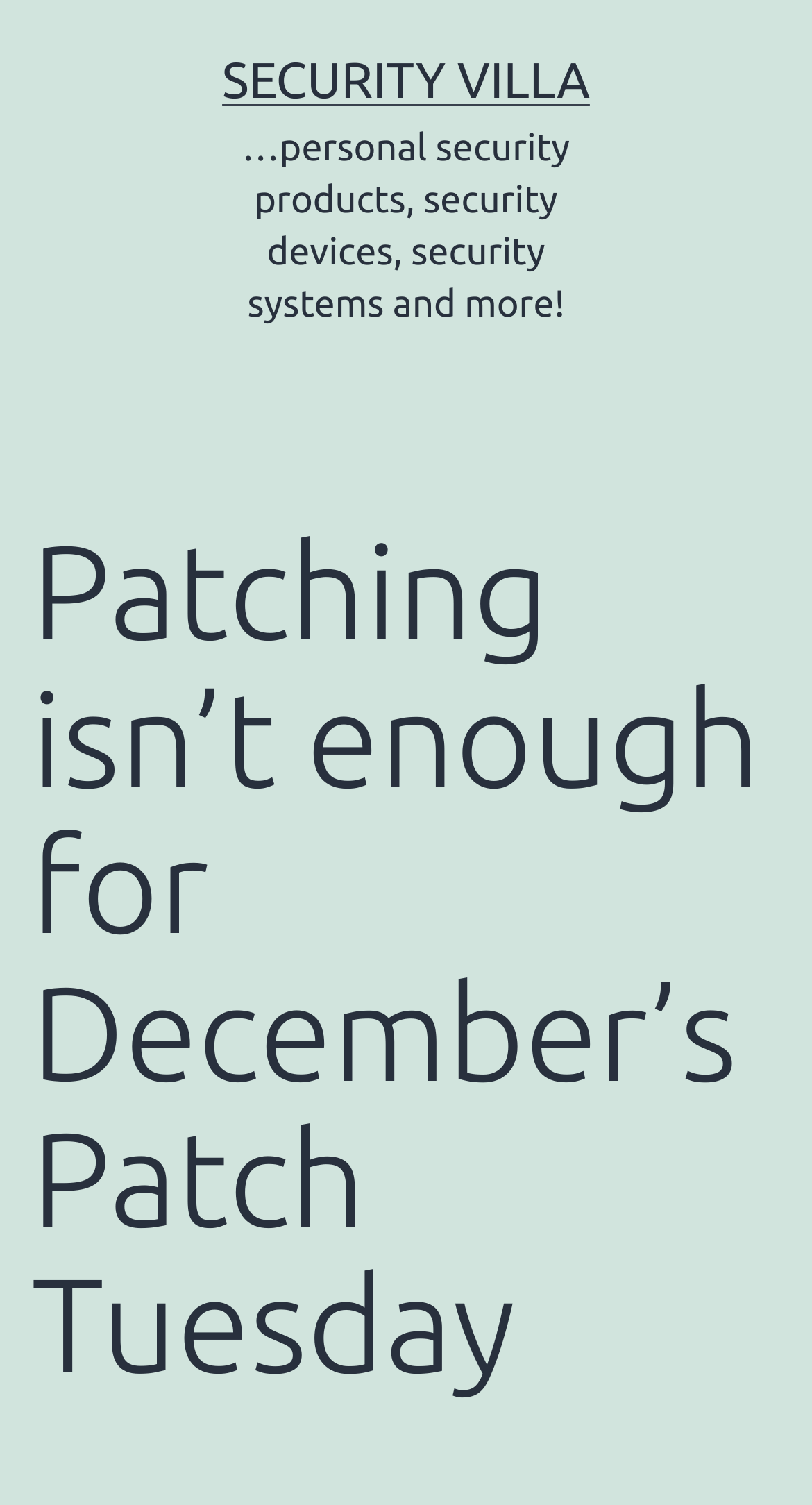Find the coordinates for the bounding box of the element with this description: "Scroll Viewport".

None